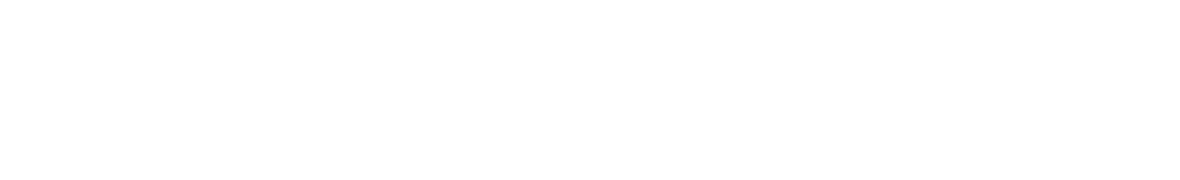What is the topic of the ebook mentioned? Using the information from the screenshot, answer with a single word or phrase.

Federal government grants